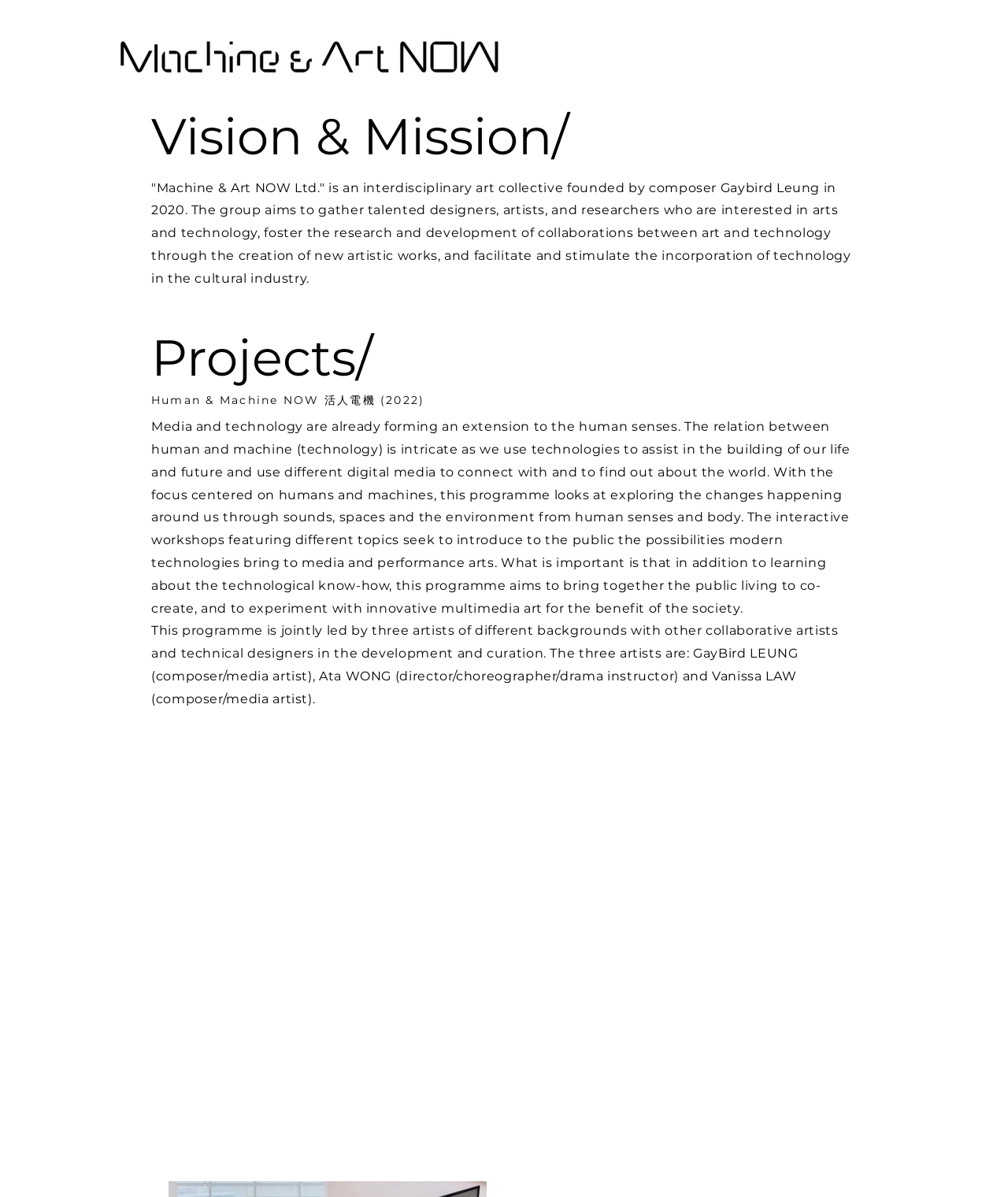What is the focus of Human & Machine NOW programme?
Please provide a single word or phrase as your answer based on the screenshot.

Humans and machines